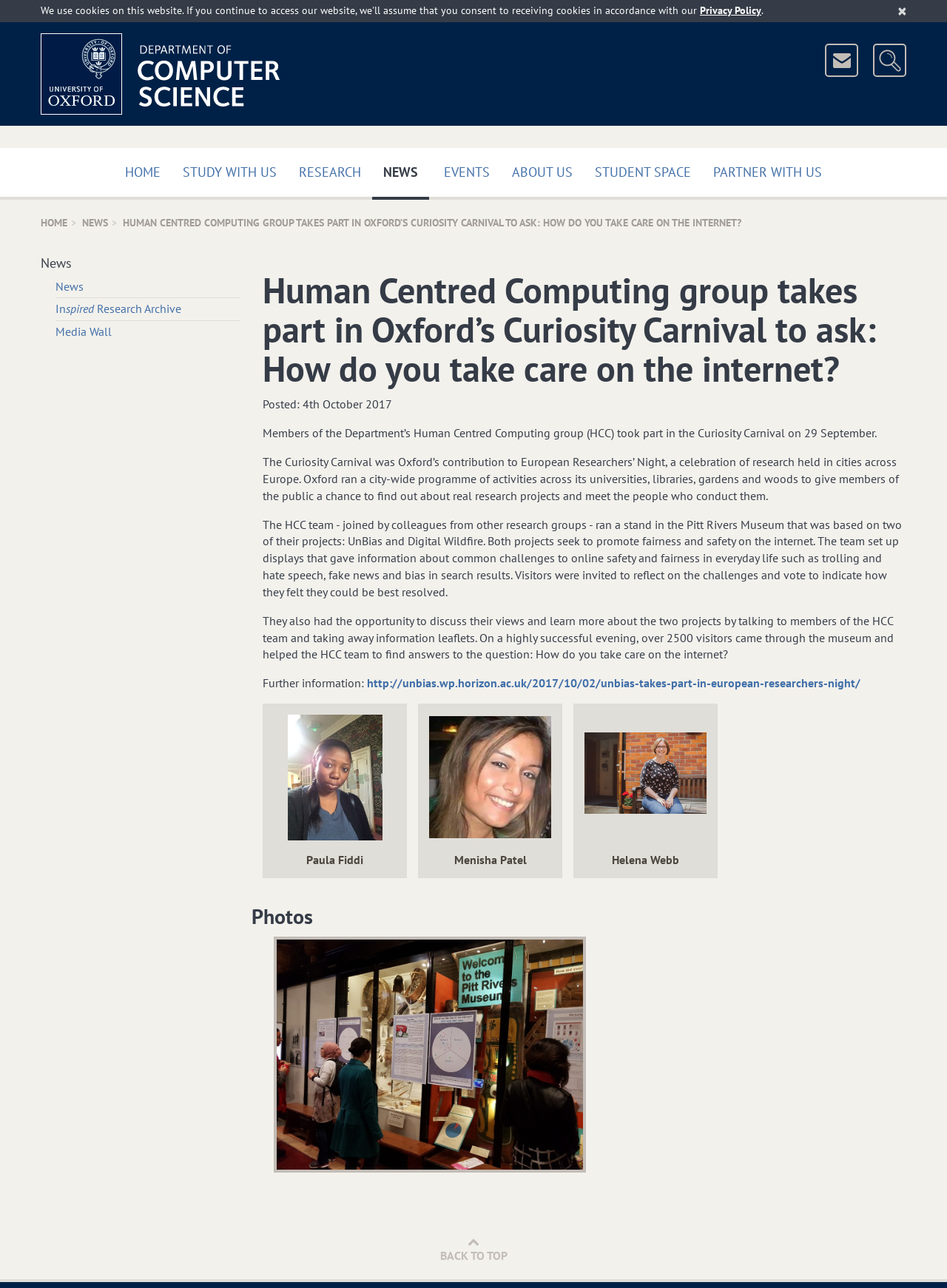Determine the bounding box coordinates for the UI element described. Format the coordinates as (top-left x, top-left y, bottom-right x, bottom-right y) and ensure all values are between 0 and 1. Element description: Pricing

None